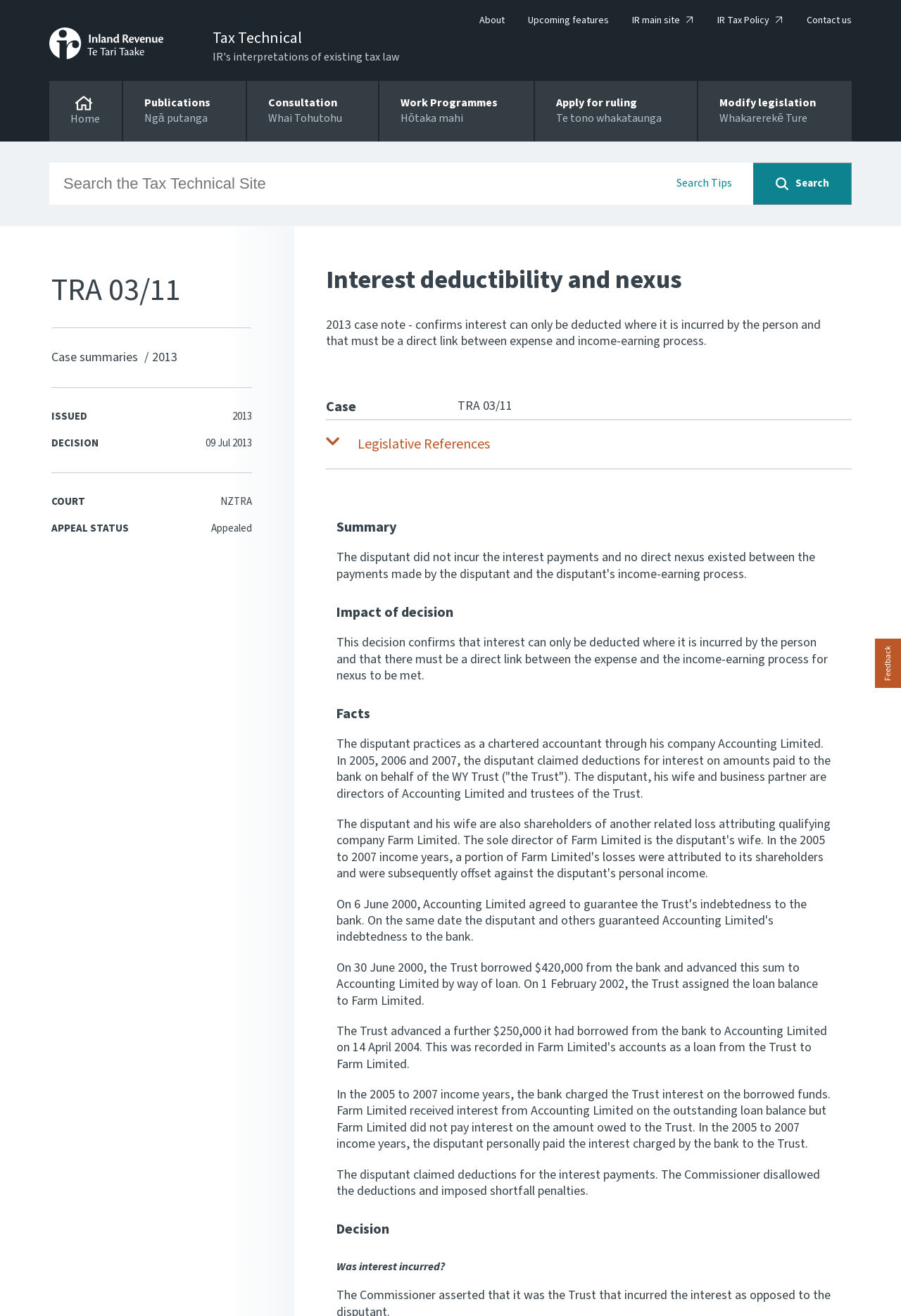What is the principal heading displayed on the webpage?

Interest deductibility and nexus